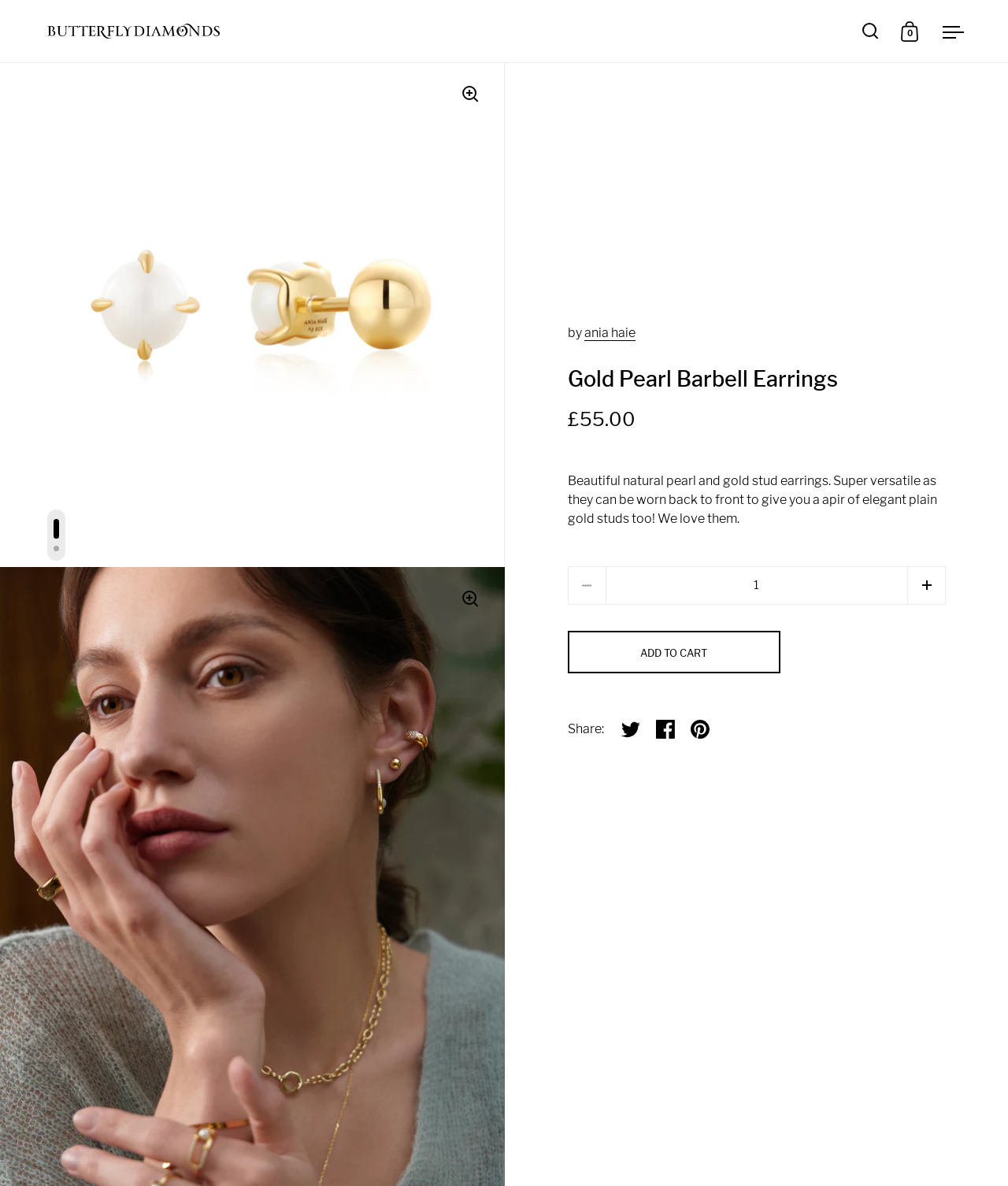What is the material of the earrings?
Answer with a single word or phrase by referring to the visual content.

Natural pearl and gold